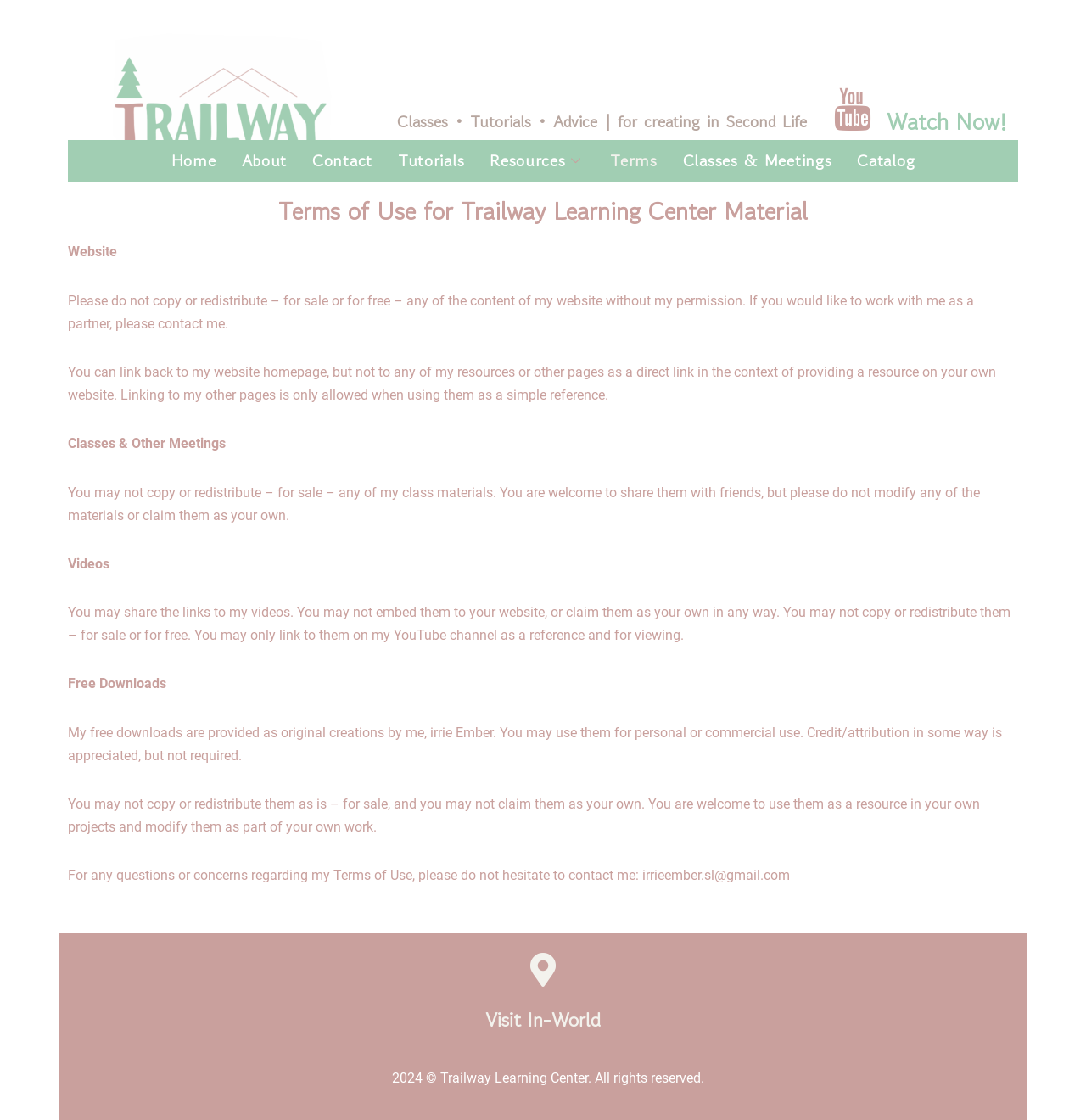Find the bounding box coordinates of the element's region that should be clicked in order to follow the given instruction: "Click on the 'Home' link". The coordinates should consist of four float numbers between 0 and 1, i.e., [left, top, right, bottom].

[0.146, 0.125, 0.211, 0.163]